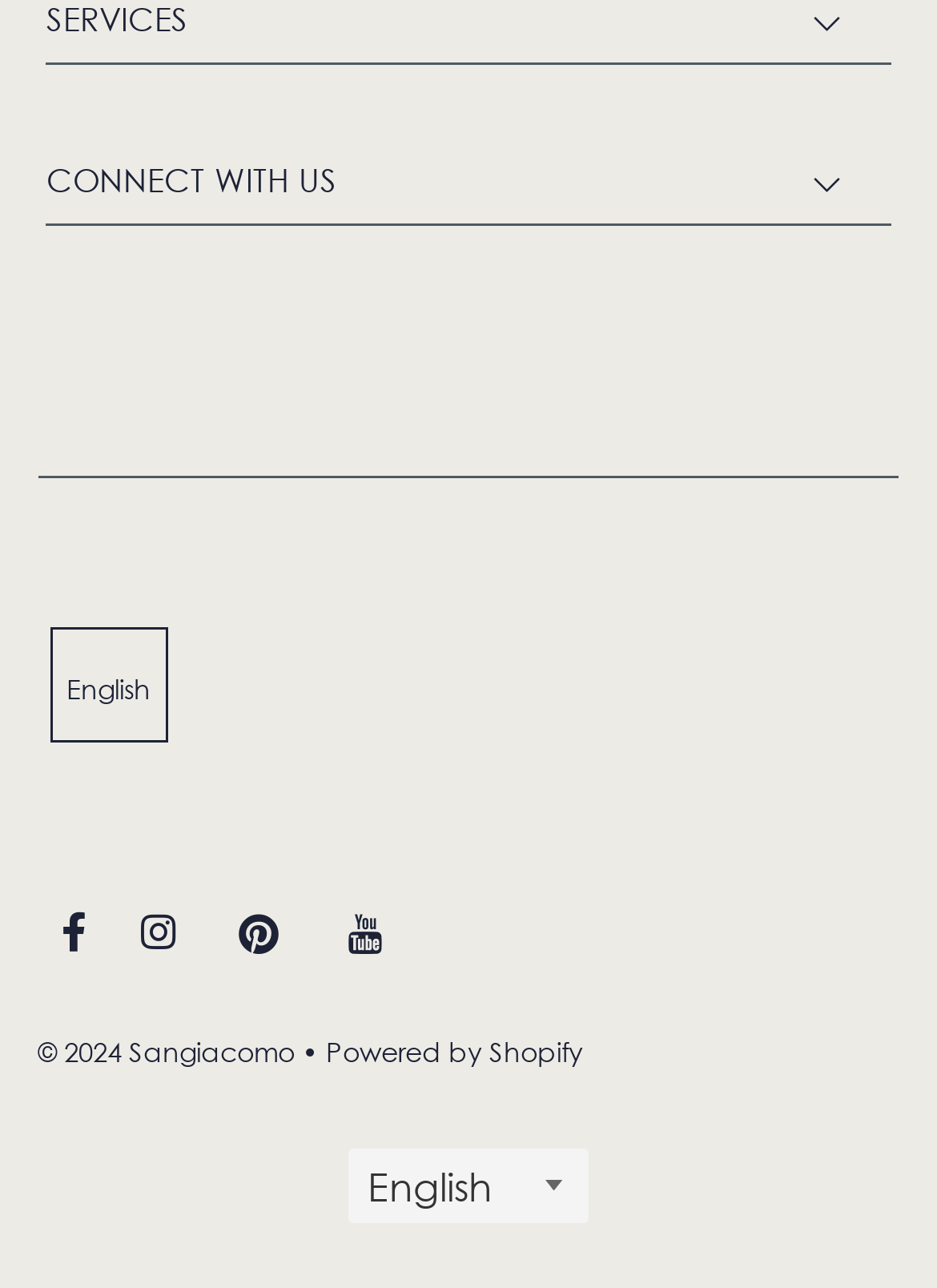What is the platform used to power the website?
Refer to the image and answer the question using a single word or phrase.

Shopify